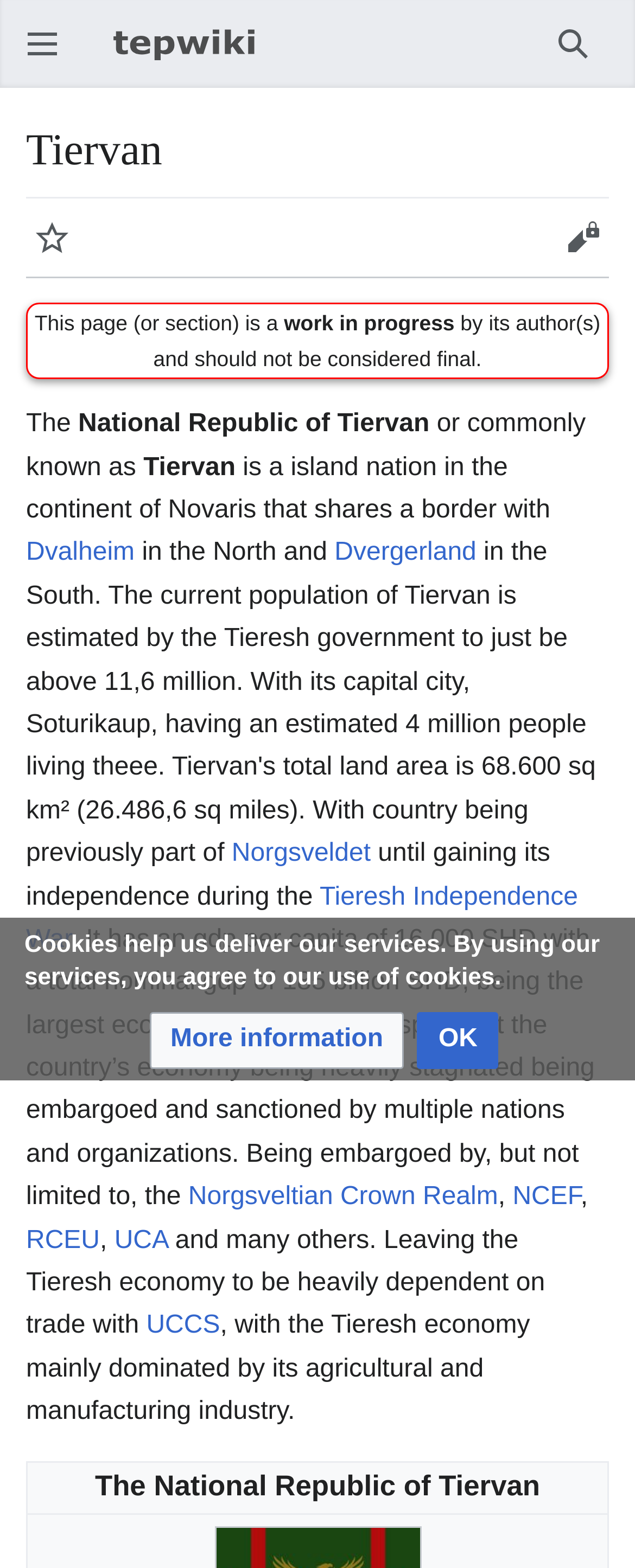Locate the bounding box coordinates of the element I should click to achieve the following instruction: "Visit the TEPwiki page".

[0.136, 0.018, 0.444, 0.038]